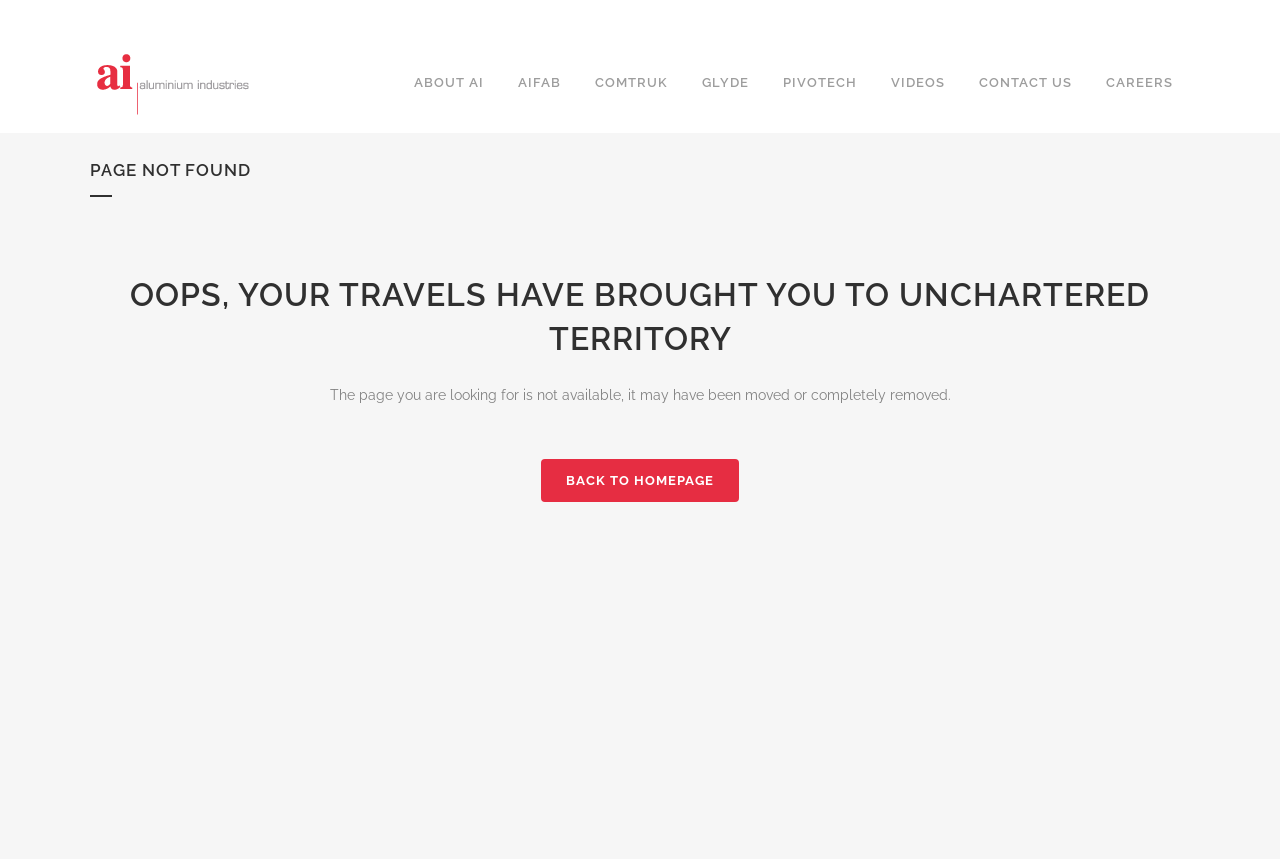Determine the title of the webpage and give its text content.

PAGE NOT FOUND